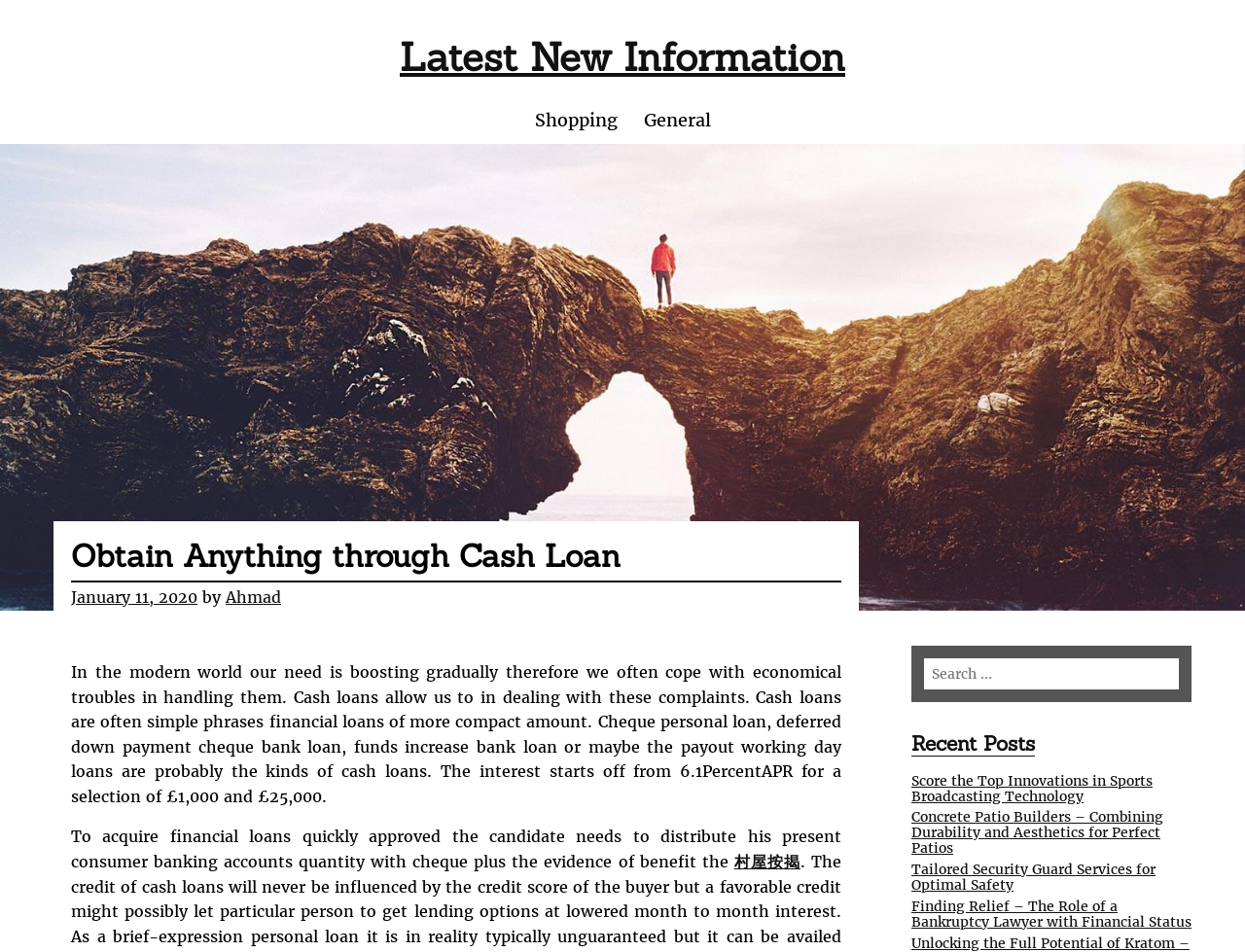Pinpoint the bounding box coordinates of the clickable element to carry out the following instruction: "Click on 'Shopping'."

[0.419, 0.102, 0.506, 0.151]